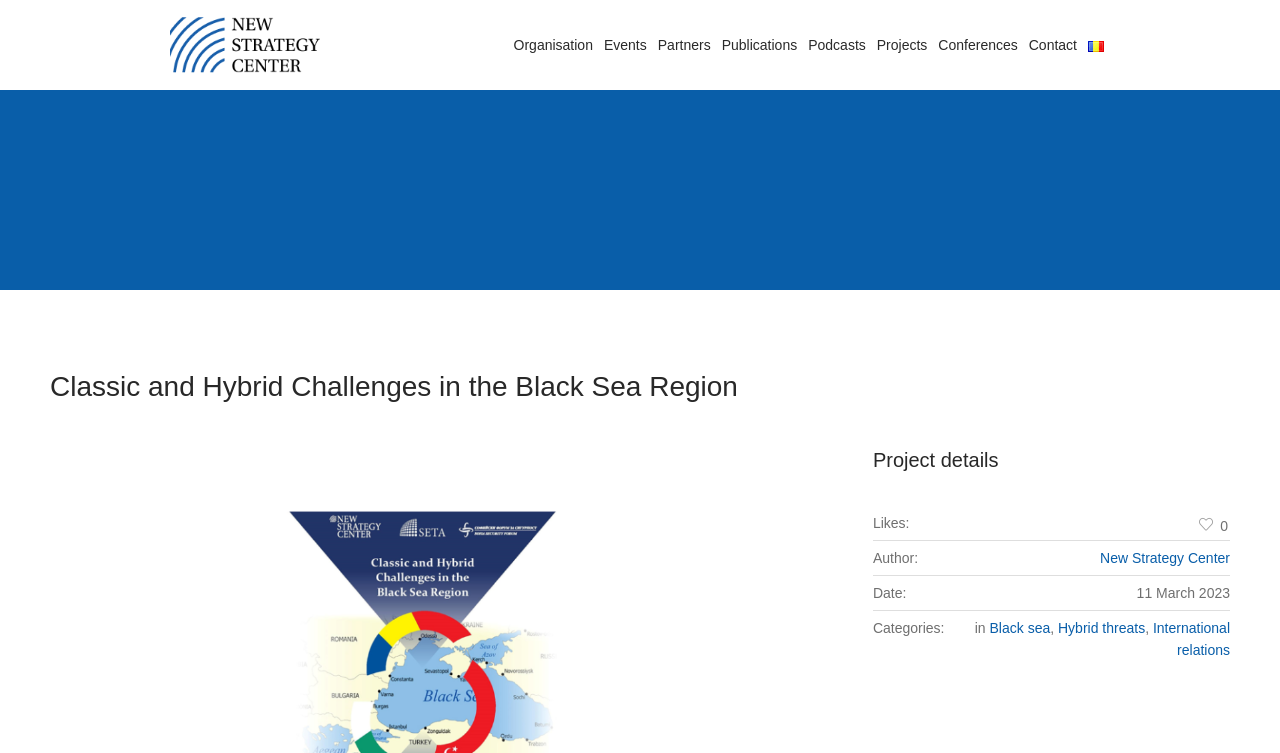What is the name of the organization?
Based on the image, provide your answer in one word or phrase.

New Strategy Center